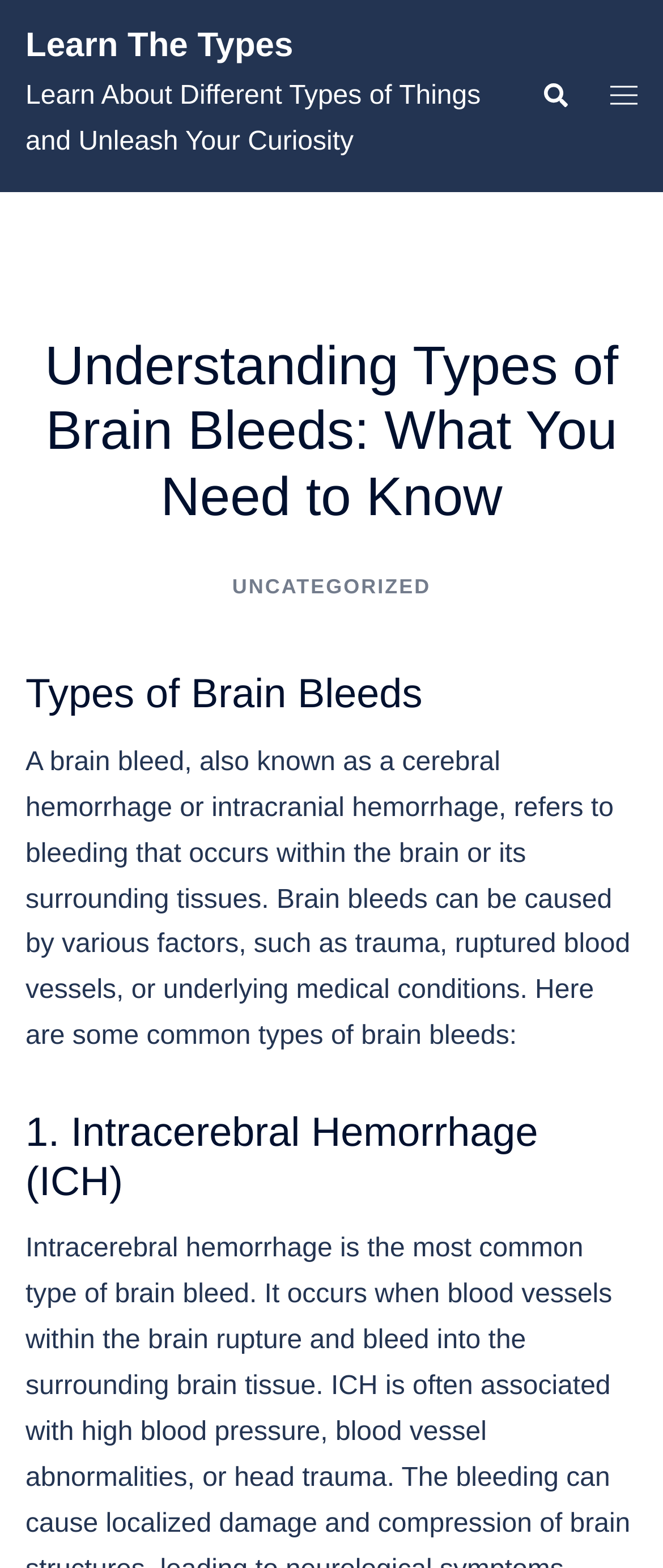How many types of brain bleeds are mentioned on this webpage?
Using the picture, provide a one-word or short phrase answer.

At least 1